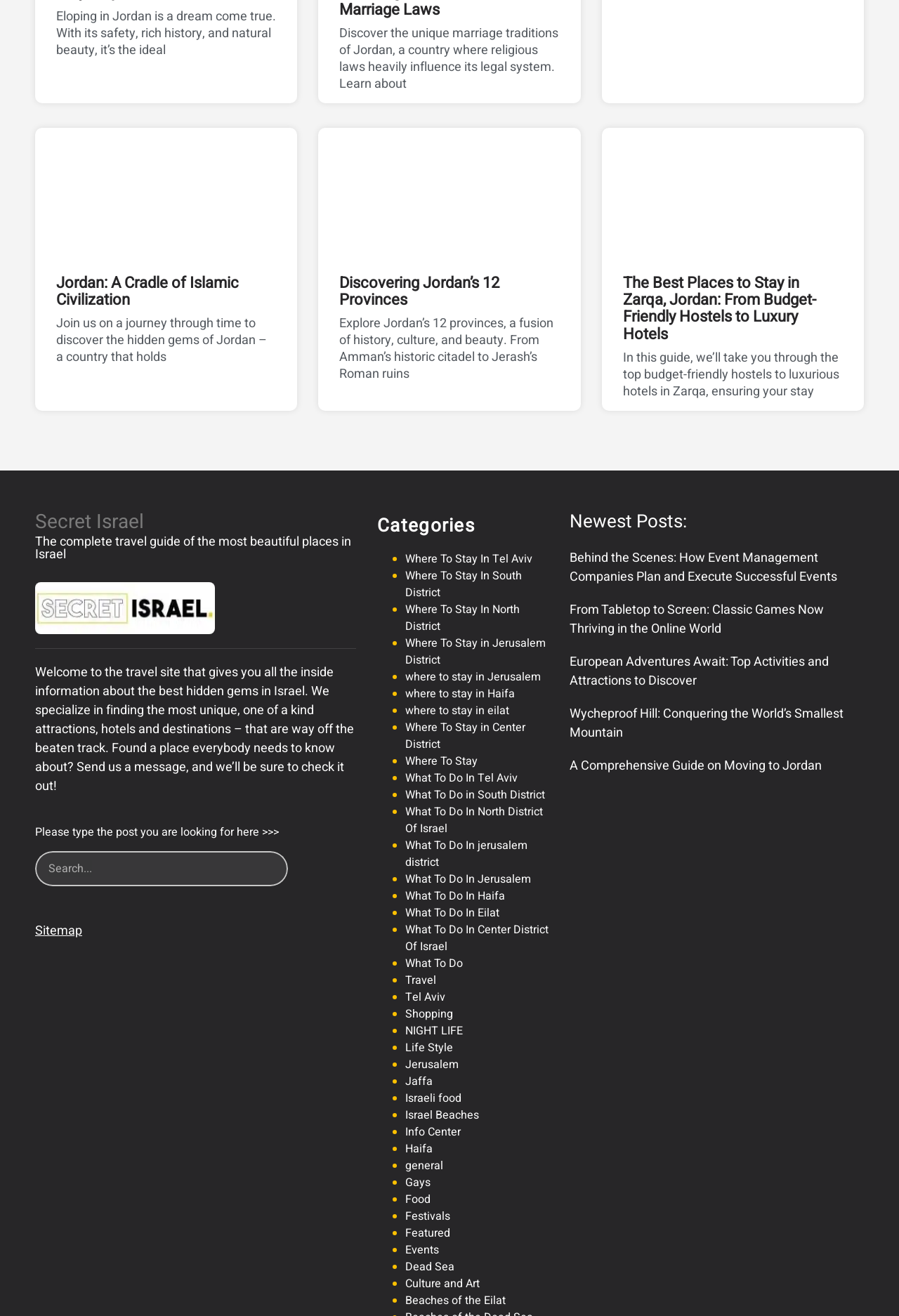What type of content is available on this webpage?
Based on the image content, provide your answer in one word or a short phrase.

Travel guides and articles